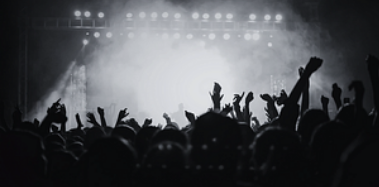Break down the image and describe every detail you can observe.

The image captures a dynamic concert scene, where a crowd of enthusiastic fans raises their arms in excitement. The silhouette of the audience is prominent against a backdrop illuminated by bright stage lights, casting a vivid glow that enhances the atmosphere of anticipation and energy. This moment encapsulates the exhilarating experience of live music, likely connected to memorable performances from festivals featuring artists such as Gareth Gates, as noted in the surrounding context of the MacMoray Festival 2024. The black-and-white filter adds a timeless quality, emphasizing the raw emotion and connection between the performers and the audience, making it an evocative representation of the thrill of live concerts.